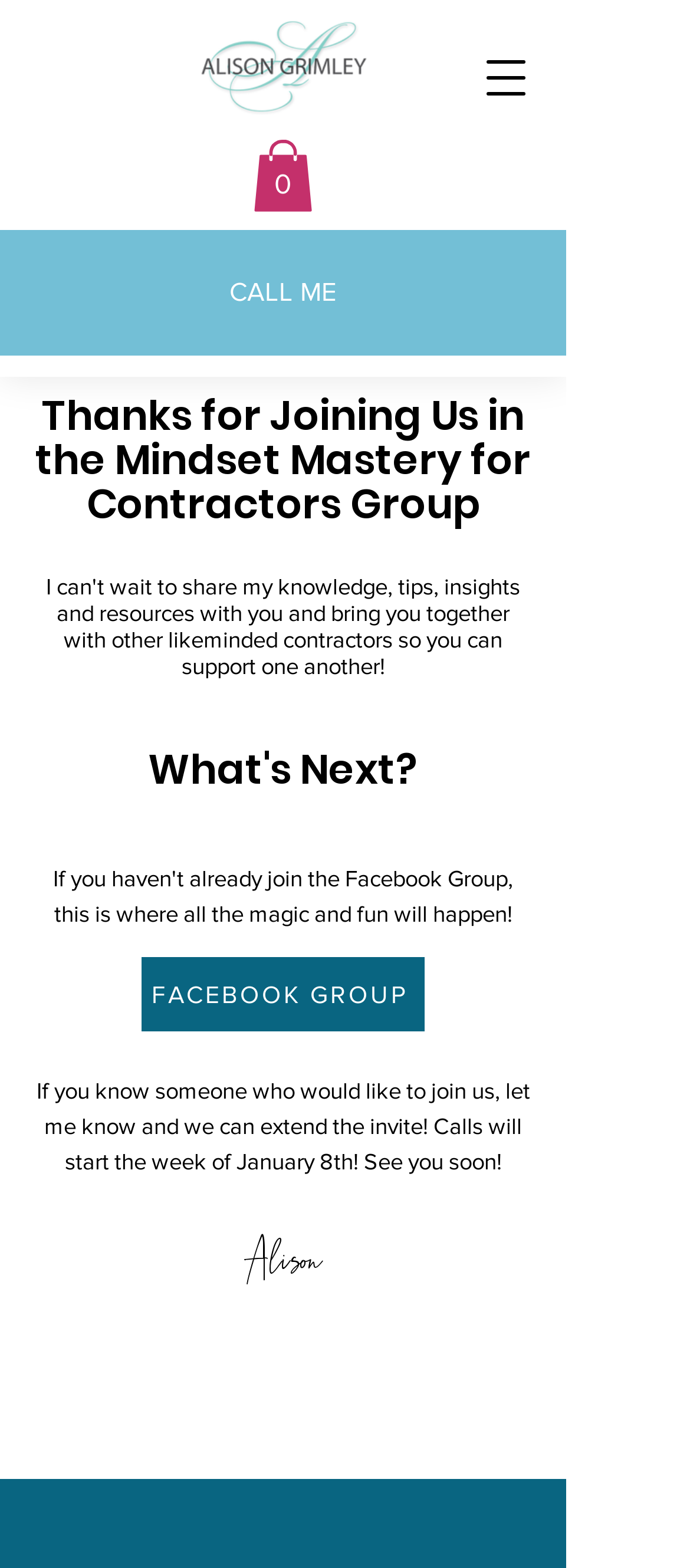What is the Facebook group mentioned on the webpage?
From the image, respond using a single word or phrase.

Mindset Mastery for Contractors Group